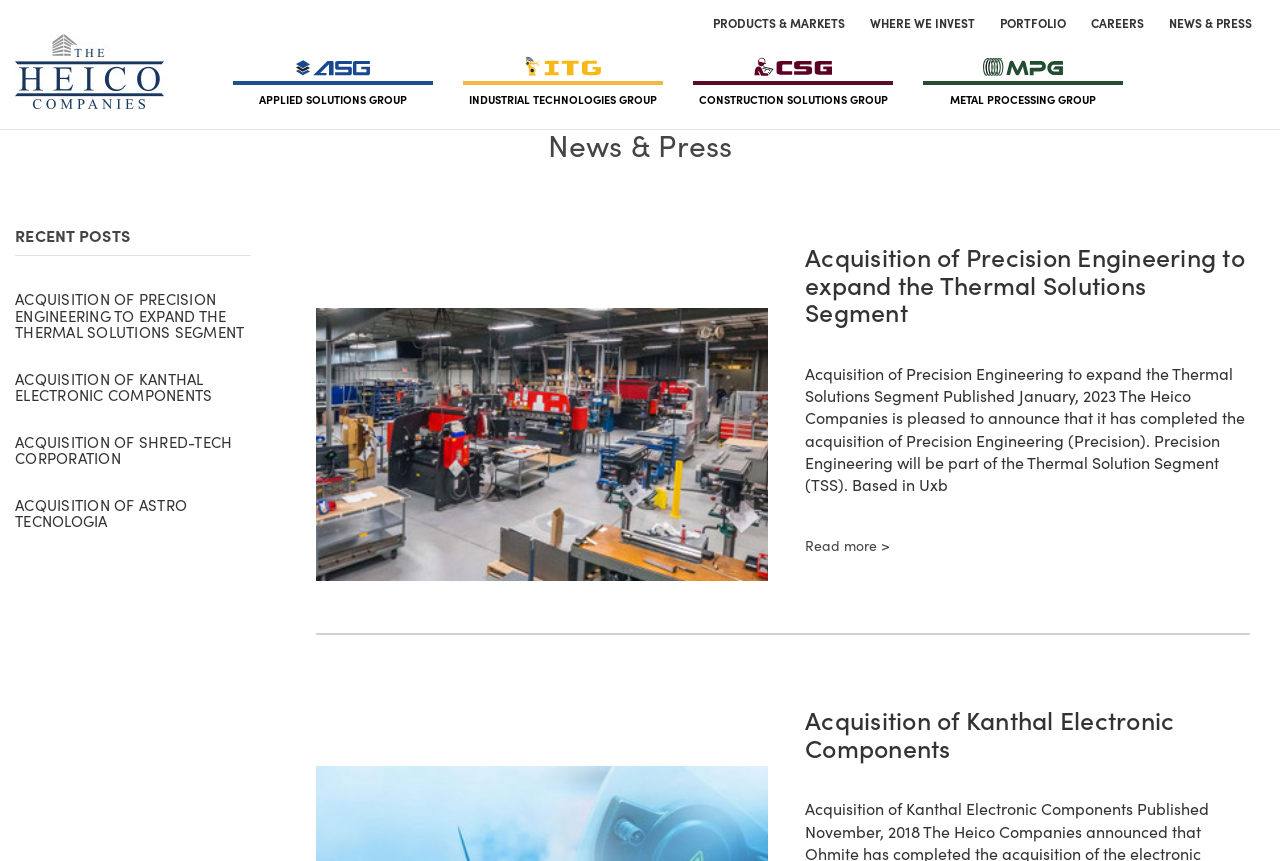Find and generate the main title of the webpage.

News & Press